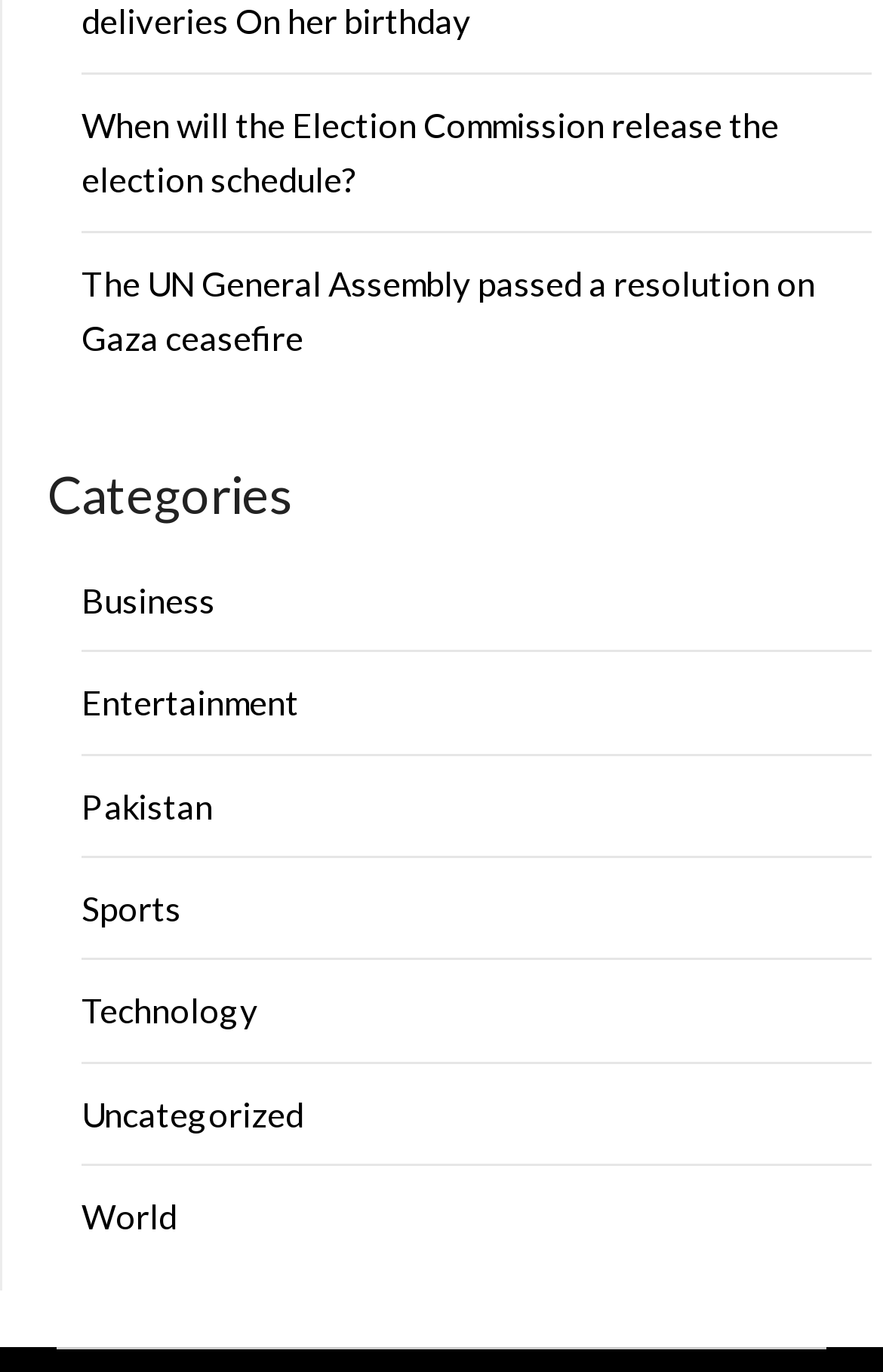Please identify the bounding box coordinates of the area I need to click to accomplish the following instruction: "Explore technology news".

[0.092, 0.722, 0.292, 0.751]